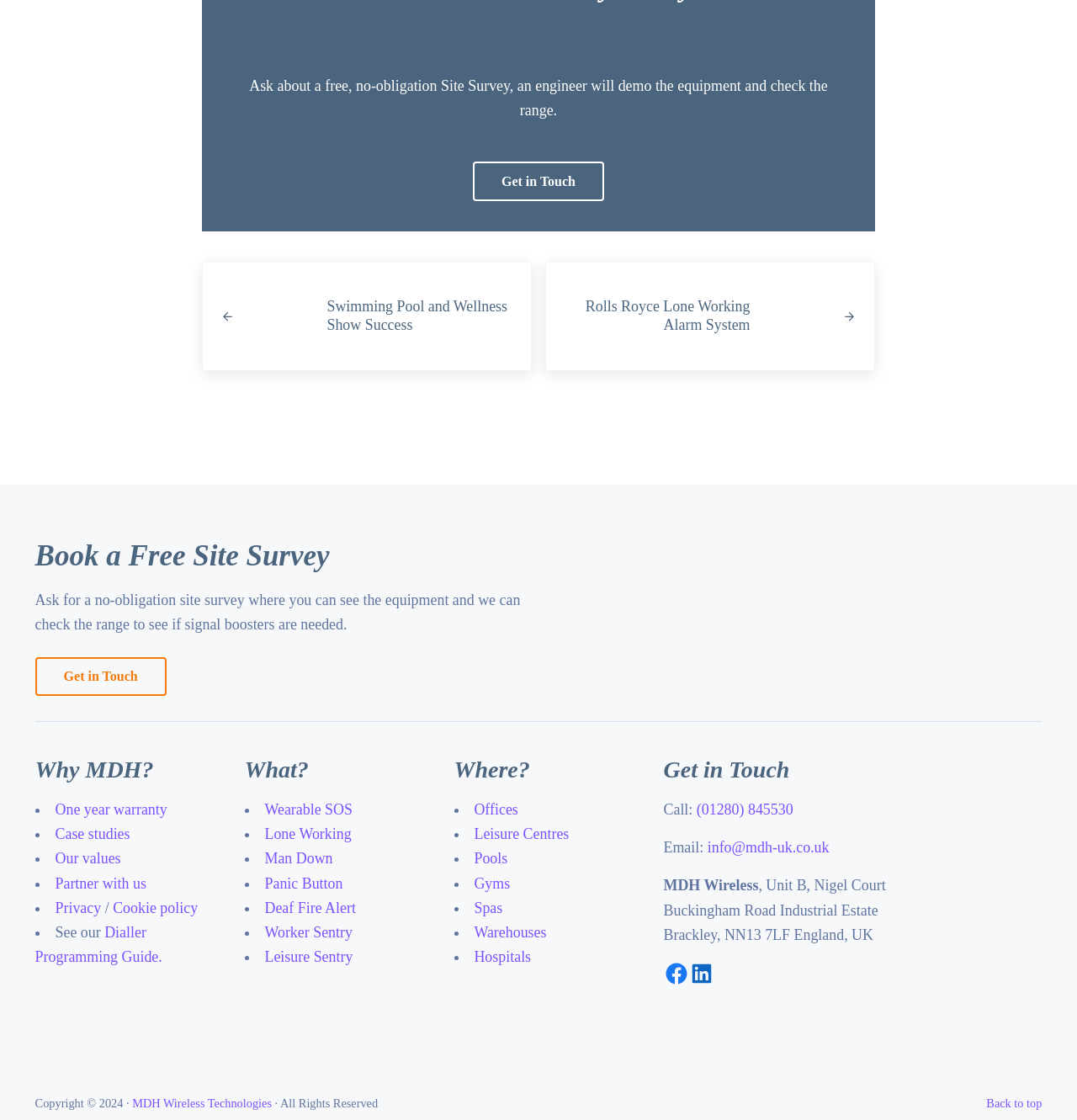How can I contact MDH?
Based on the screenshot, answer the question with a single word or phrase.

Call or Email